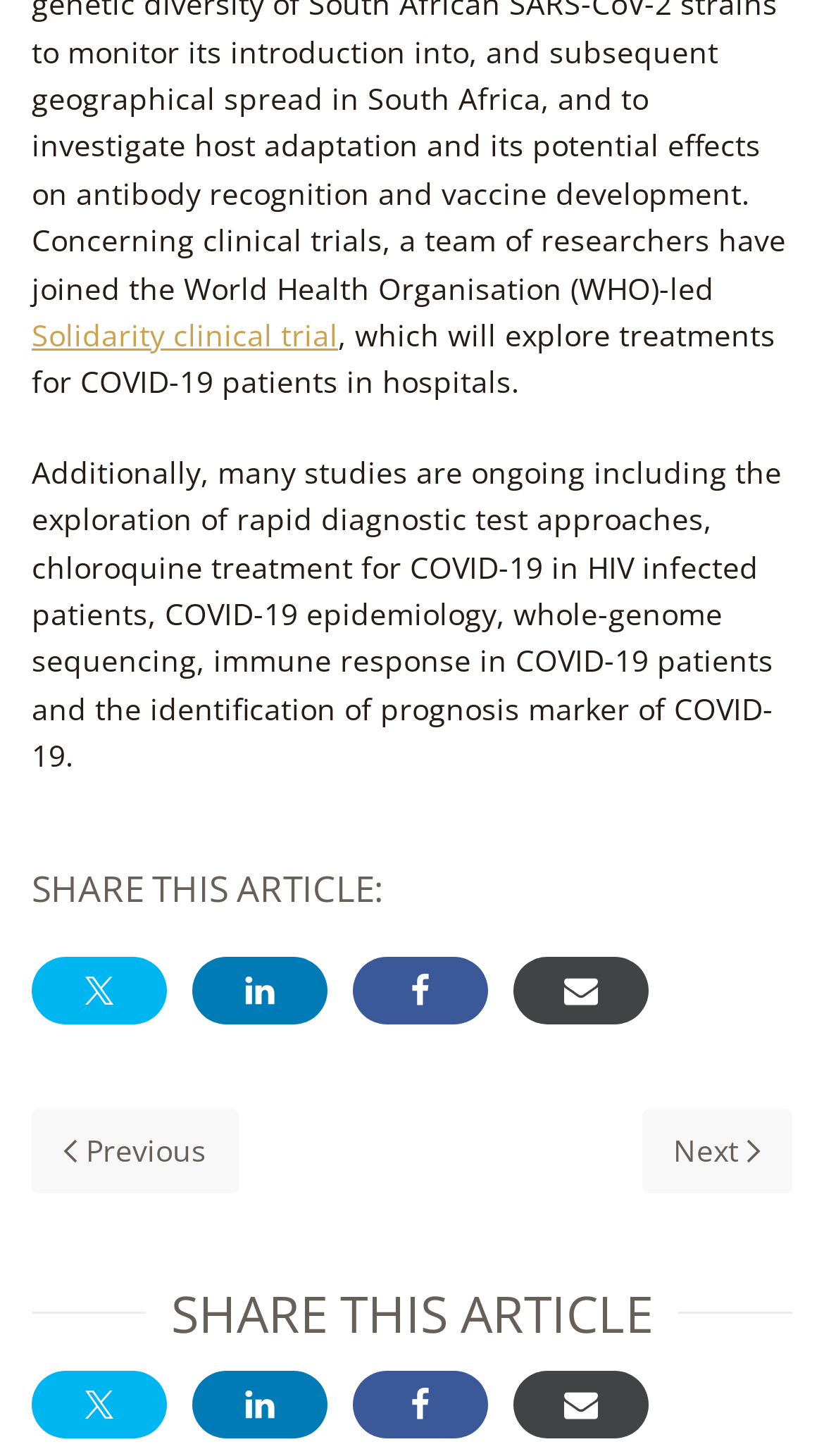Locate the bounding box coordinates of the area to click to fulfill this instruction: "Check the latest news". The bounding box should be presented as four float numbers between 0 and 1, in the order [left, top, right, bottom].

None